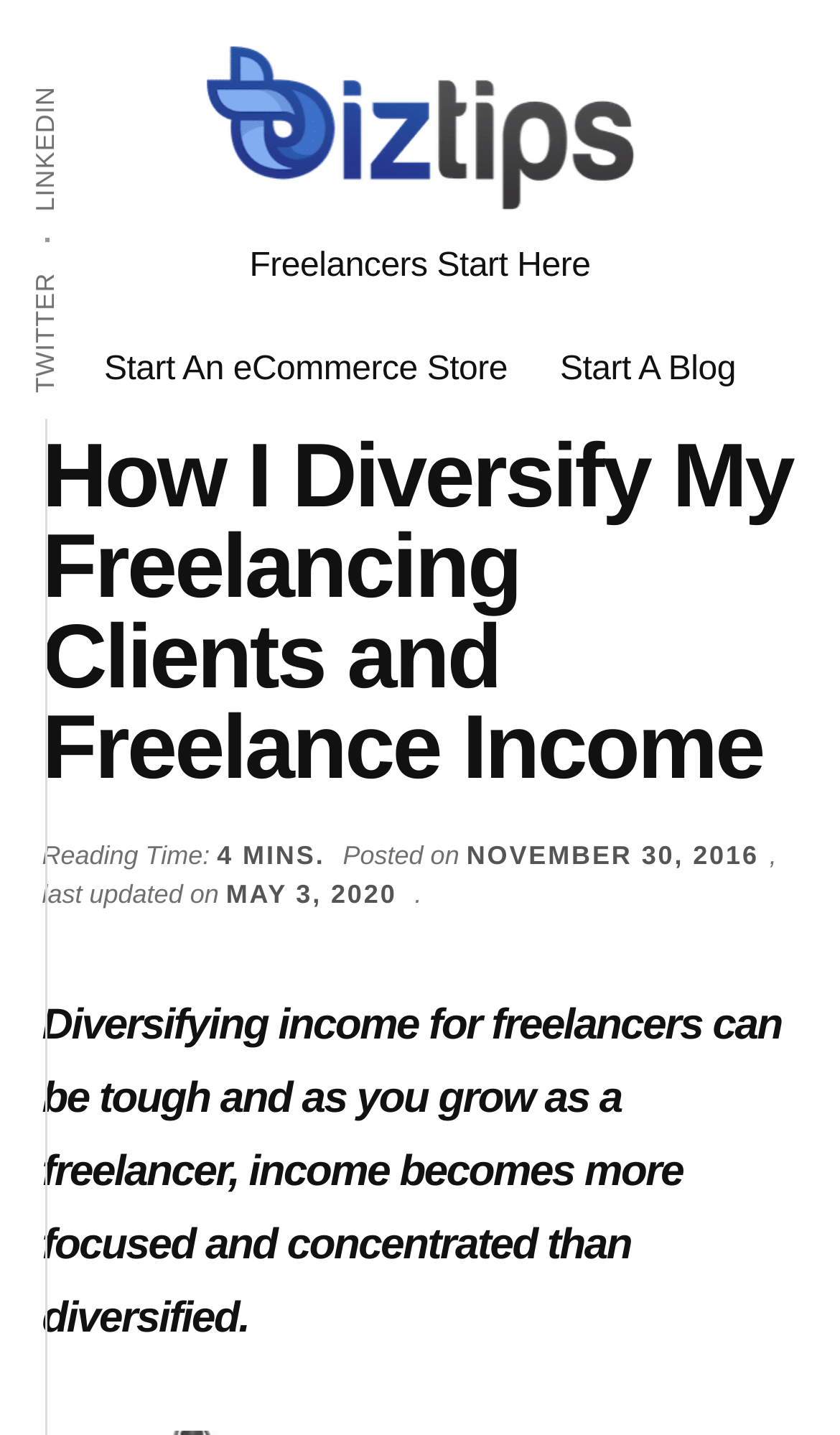Generate the text of the webpage's primary heading.

How I Diversify My Freelancing Clients and Freelance Income